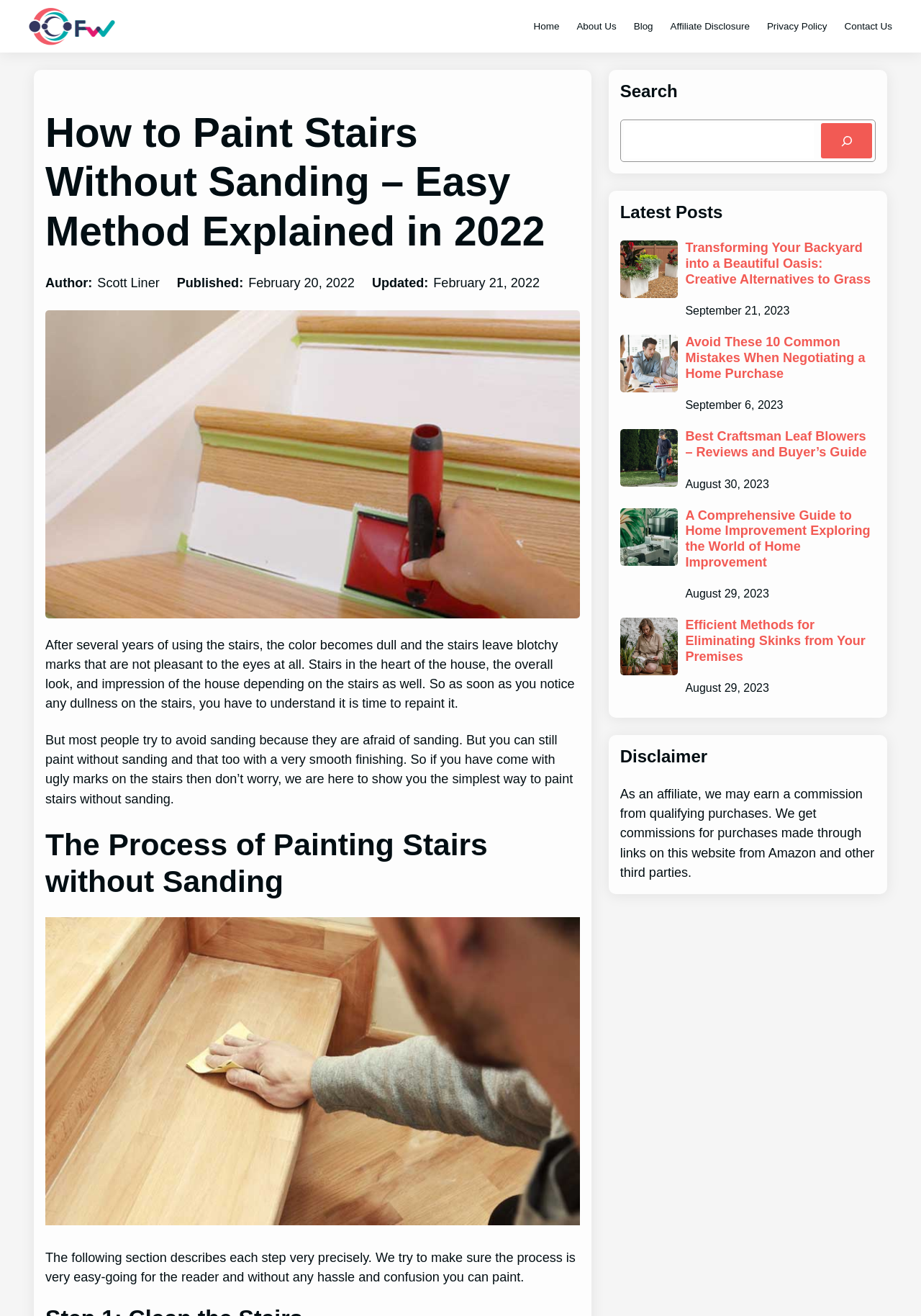Please find the bounding box coordinates of the section that needs to be clicked to achieve this instruction: "Click the 'Contact Us' link".

[0.917, 0.016, 0.969, 0.024]